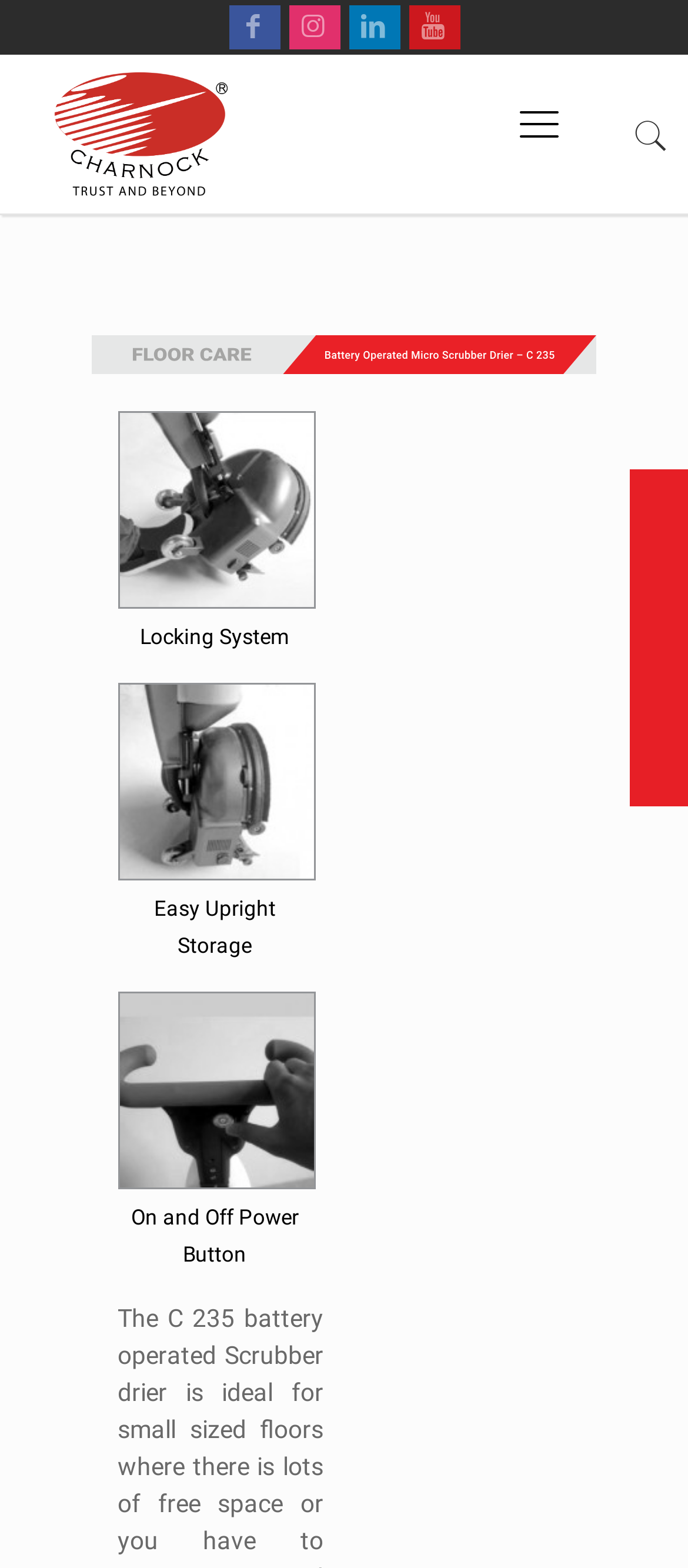What is the purpose of the 'On and Off Power Button'?
From the details in the image, provide a complete and detailed answer to the question.

I analyzed the webpage and found a section that describes the features of the product. One of the features is the 'On and Off Power Button', which suggests that it is used to turn the product on and off.